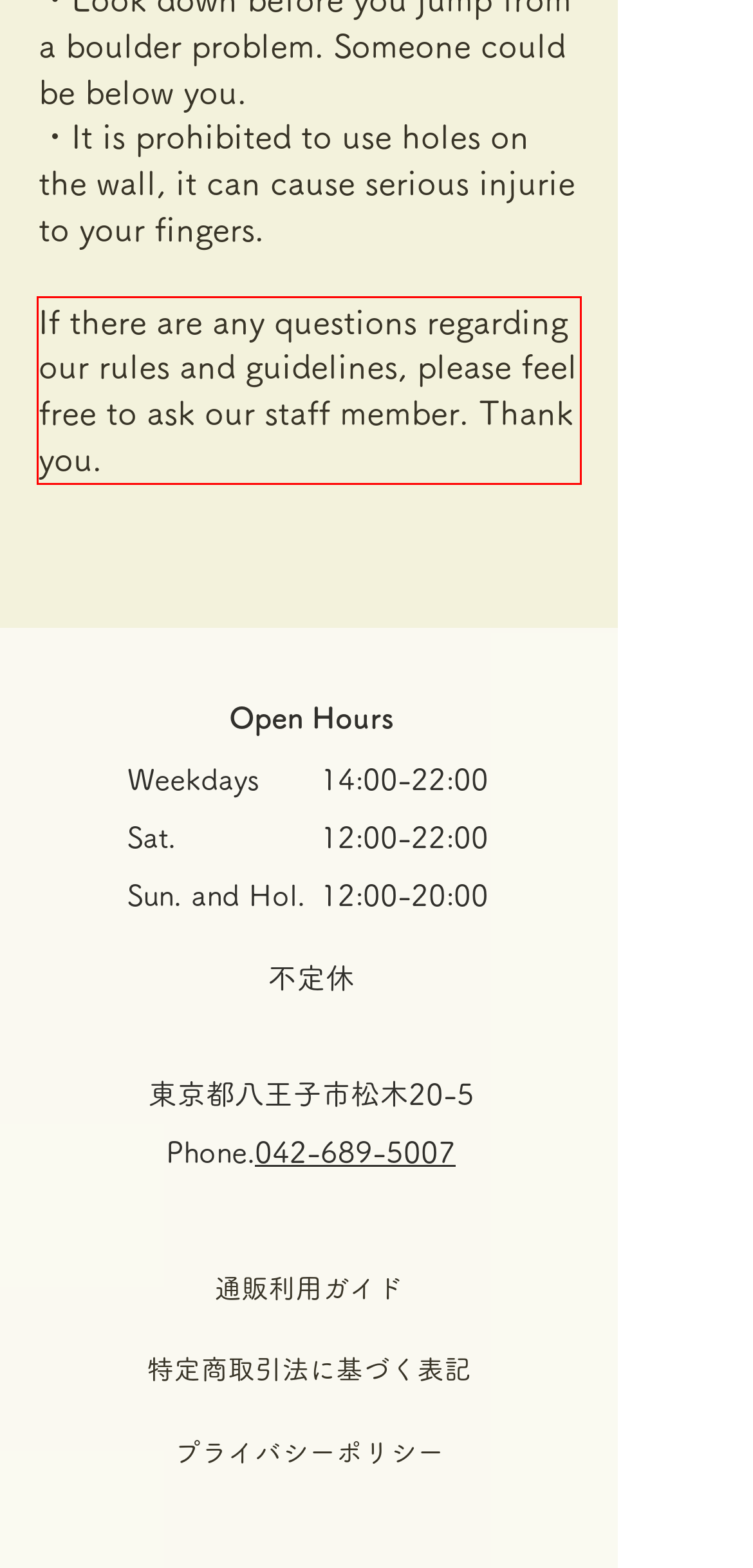You have a screenshot of a webpage with a UI element highlighted by a red bounding box. Use OCR to obtain the text within this highlighted area.

If there are any questions regarding our rules and guidelines, please feel free to ask our staff member. Thank you.